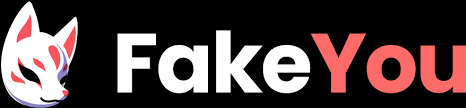Give a detailed account of everything present in the image.

The image showcases the logo of "Fake You," a cutting-edge text-to-speech (TTS) technology characterized by a modern, sleek design. The logo features a stylized fox head, rendered in a gradient of white and light pink, which symbolizes creativity and playfulness. The brand name "Fake You" is prominently displayed alongside the logo, with "Fake" in bold, black text and "You" in a vibrant coral shade, creating a visually striking contrast.

This innovative technology offers customizable voice options that allow users to tailor characteristics such as pitch, tone, and speed for diverse applications, including accessibility for individuals with visual impairments, customer service automation, entertainment in video games and animated films, language learning, and content creation. As voice synthesis technology continues to evolve, Fake You stands out for its natural voice quality and emotional expressiveness, enhancing interactions across various industries.